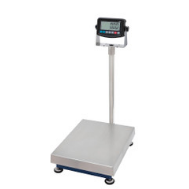Please reply to the following question with a single word or a short phrase:
What is the price of the Bench Scale 1200-100S?

$430.00